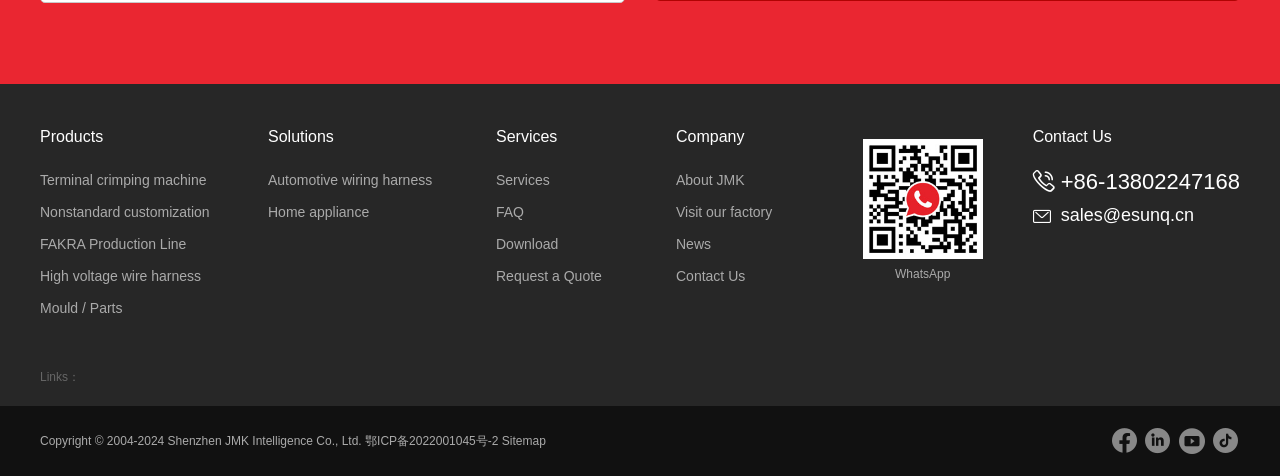Find the bounding box coordinates of the clickable area required to complete the following action: "View FAKRA Production Line".

[0.031, 0.495, 0.146, 0.528]